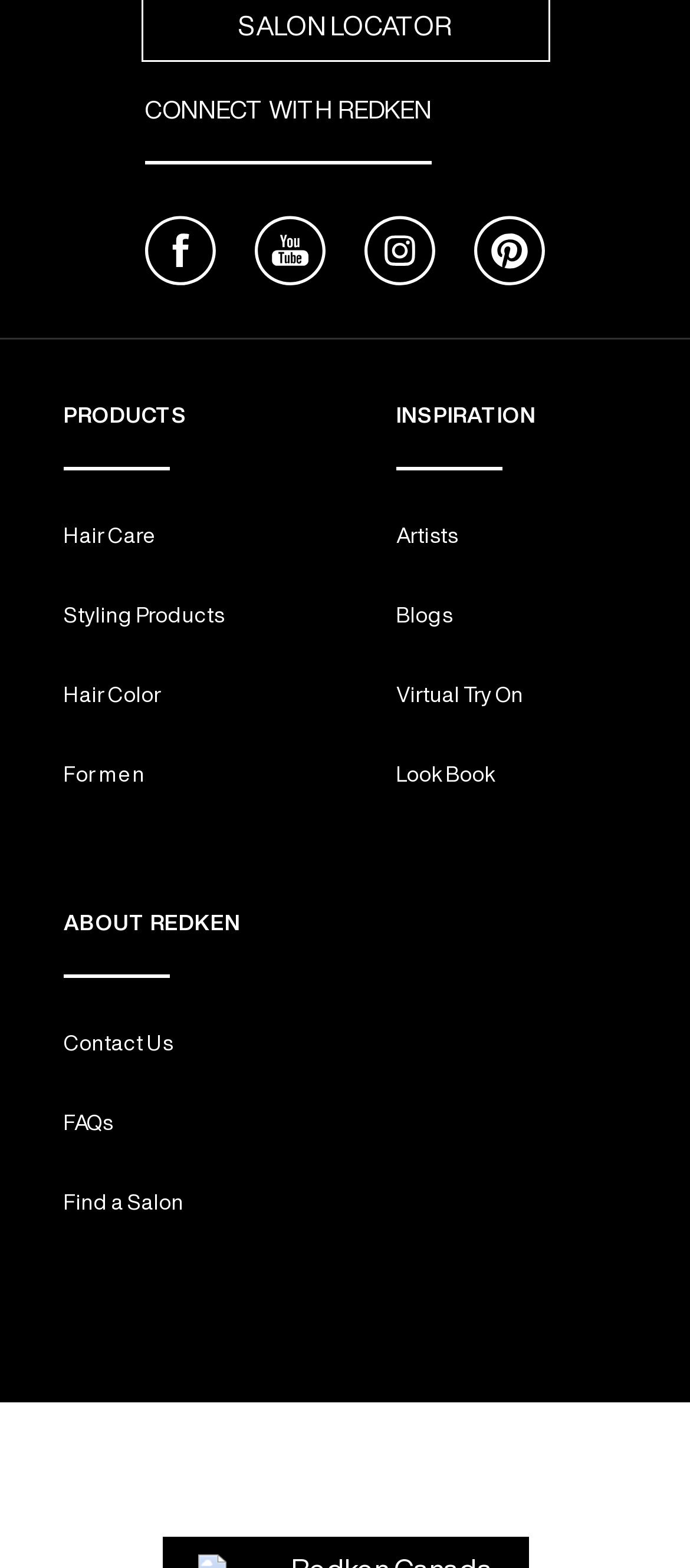Pinpoint the bounding box coordinates of the element you need to click to execute the following instruction: "View Redken's YouTube channel". The bounding box should be represented by four float numbers between 0 and 1, in the format [left, top, right, bottom].

[0.369, 0.138, 0.472, 0.188]